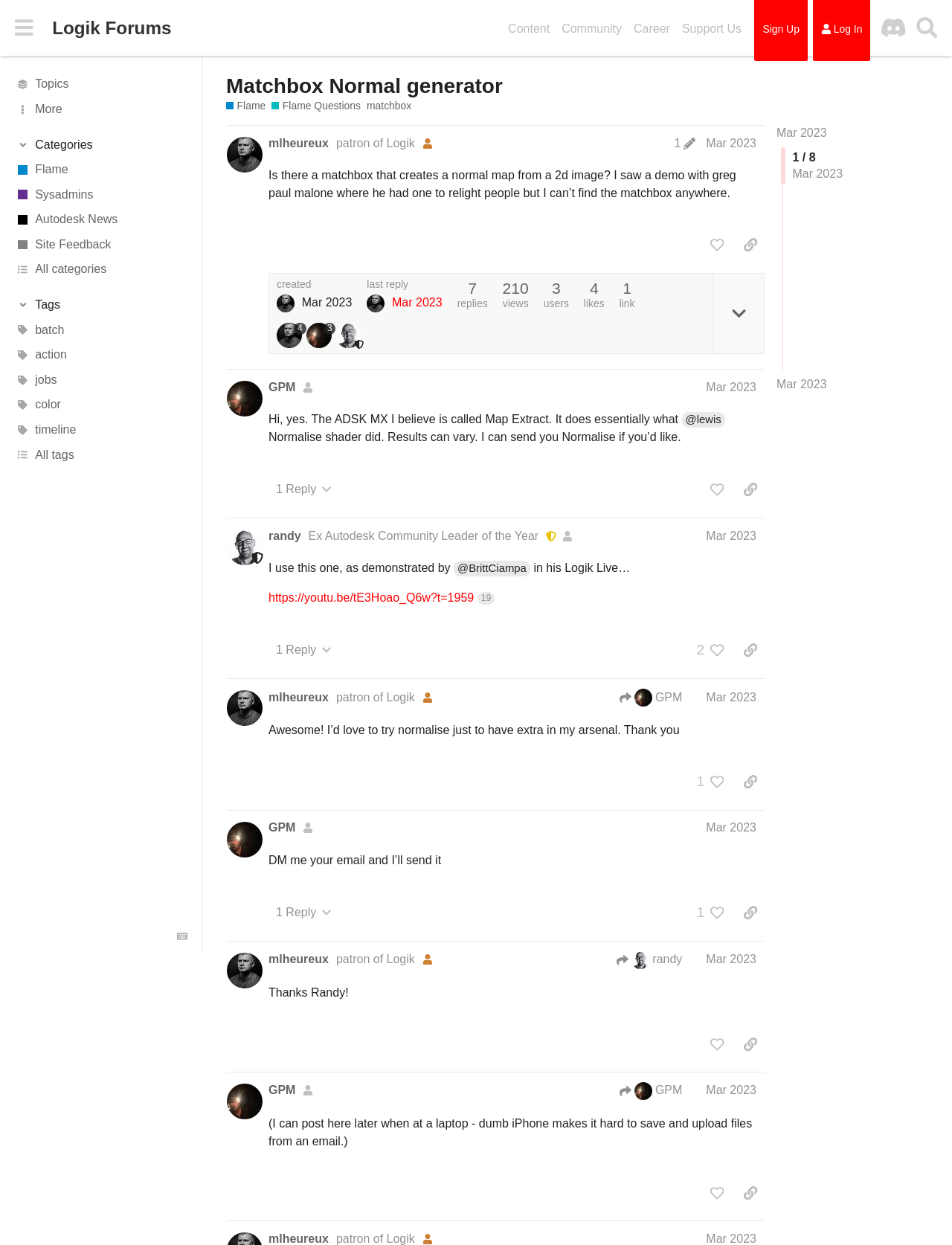Identify the bounding box of the UI component described as: "Matchbox Normal generator".

[0.238, 0.06, 0.528, 0.078]